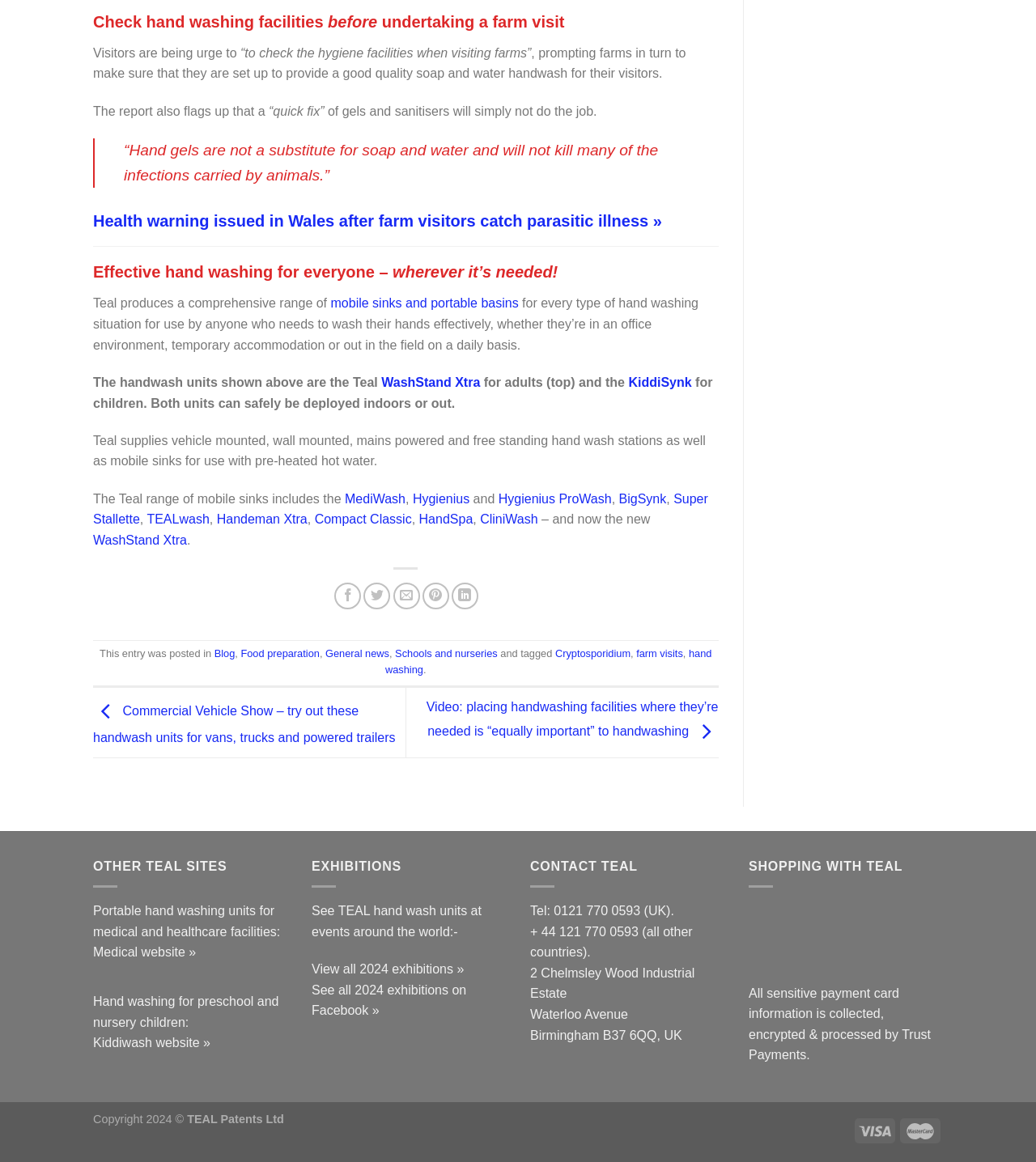Indicate the bounding box coordinates of the clickable region to achieve the following instruction: "Click on 'Share on Facebook'."

[0.323, 0.502, 0.349, 0.525]